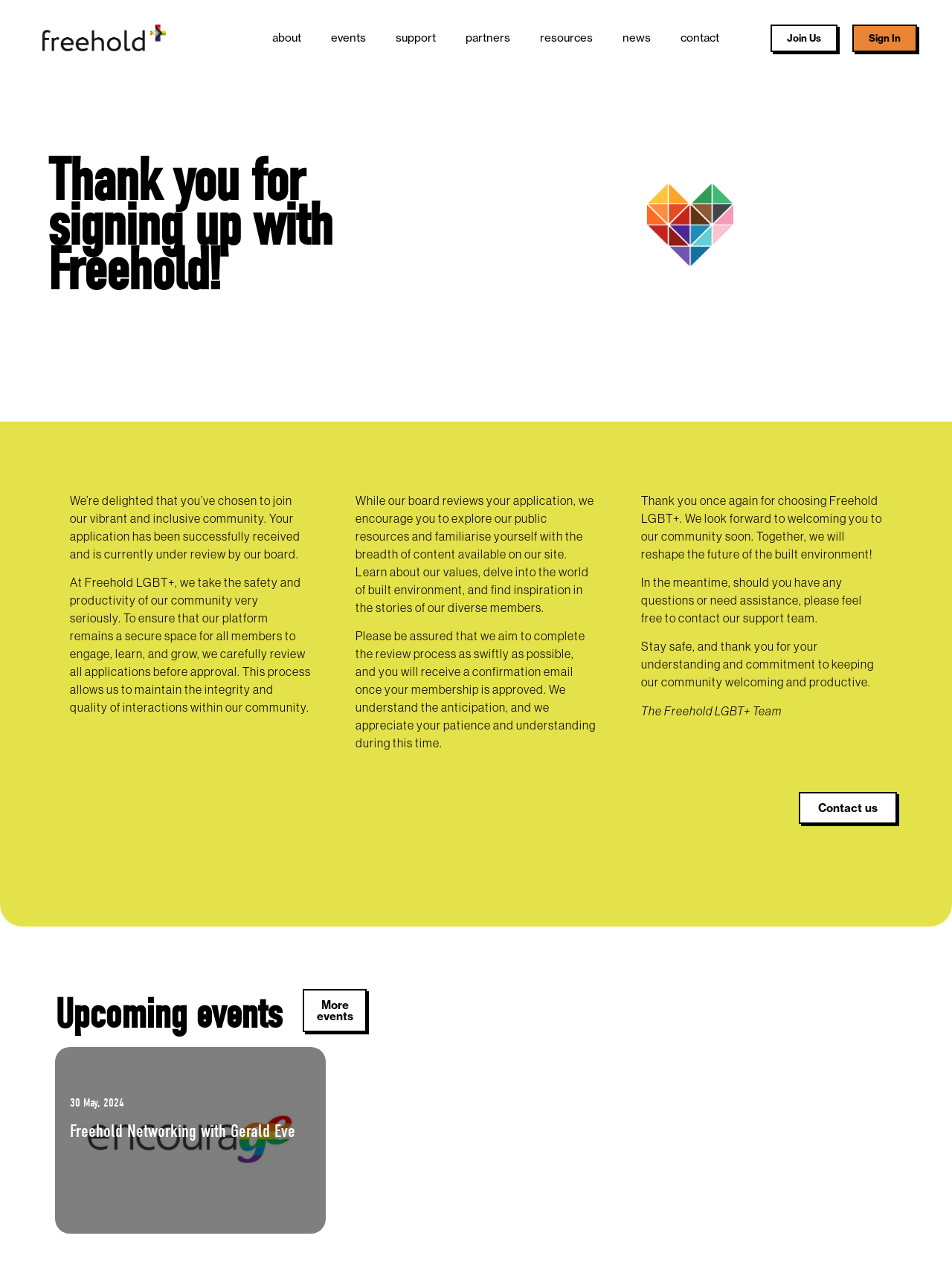Articulate a complete and detailed caption of the webpage elements.

The webpage is a confirmation page for signing up with Freehold LGBT CIC. At the top, there is a navigation menu with 8 links: "about", "events", "support", "partners", "resources", "news", and "contact", followed by two more links, "Join Us" and "Sign In", on the right side.

Below the navigation menu, there is a heading that reads "Thank you for signing up with Freehold!" followed by four paragraphs of text. The first paragraph welcomes the user to the community and informs them that their application is under review. The second paragraph explains the review process and its purpose. The third paragraph encourages the user to explore the public resources on the site while waiting for the review to complete. The fourth paragraph thanks the user for their patience and understanding during the review process.

Further down, there is a section with a heading "Upcoming events" that lists one event, "Freehold Networking with Gerald Eve" on May 30, 2024, with a link to more events. At the bottom of the page, there is a message from the Freehold LGBT+ Team, with a link to contact them.

Throughout the page, the text is organized in a clear and readable manner, with headings and paragraphs that provide a clear structure to the content.